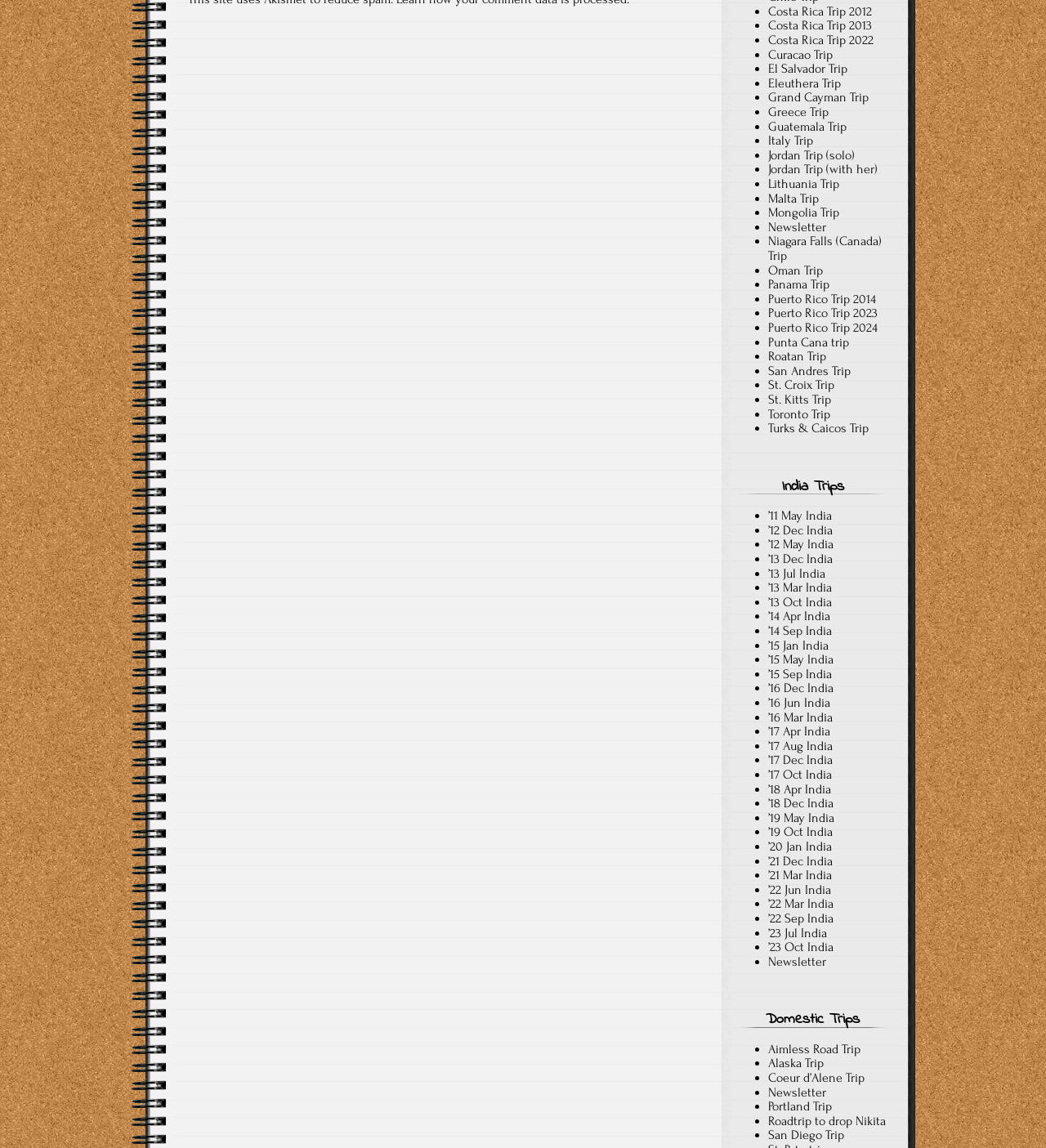Please identify the bounding box coordinates of the element's region that needs to be clicked to fulfill the following instruction: "Learn more about LM Restaurants". The bounding box coordinates should consist of four float numbers between 0 and 1, i.e., [left, top, right, bottom].

None